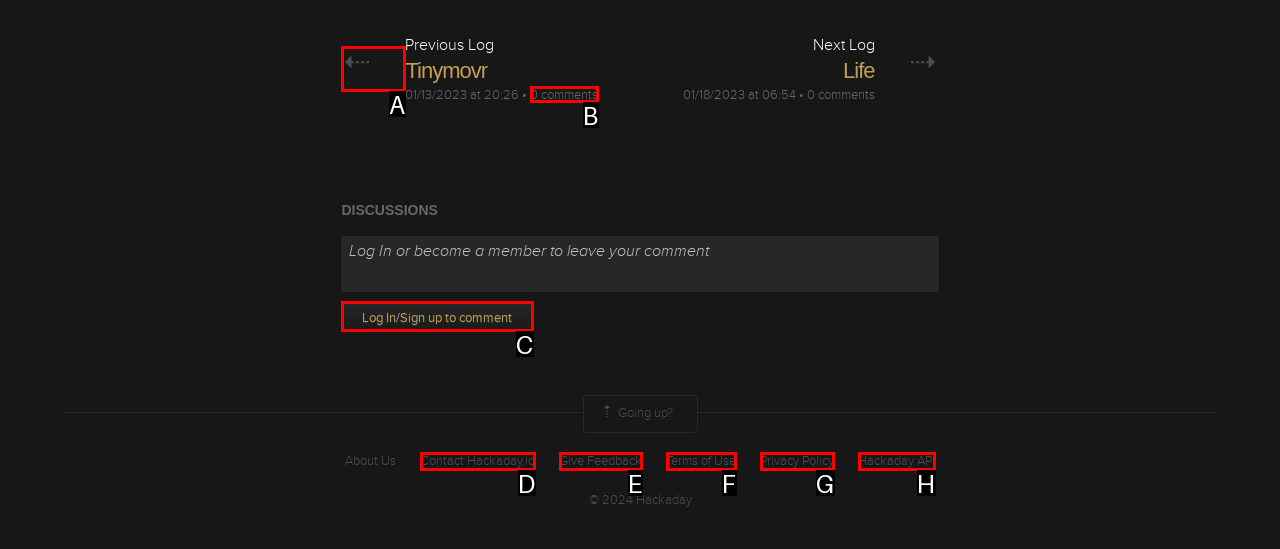Select the correct option based on the description: Log In/Sign up to comment
Answer directly with the option’s letter.

C